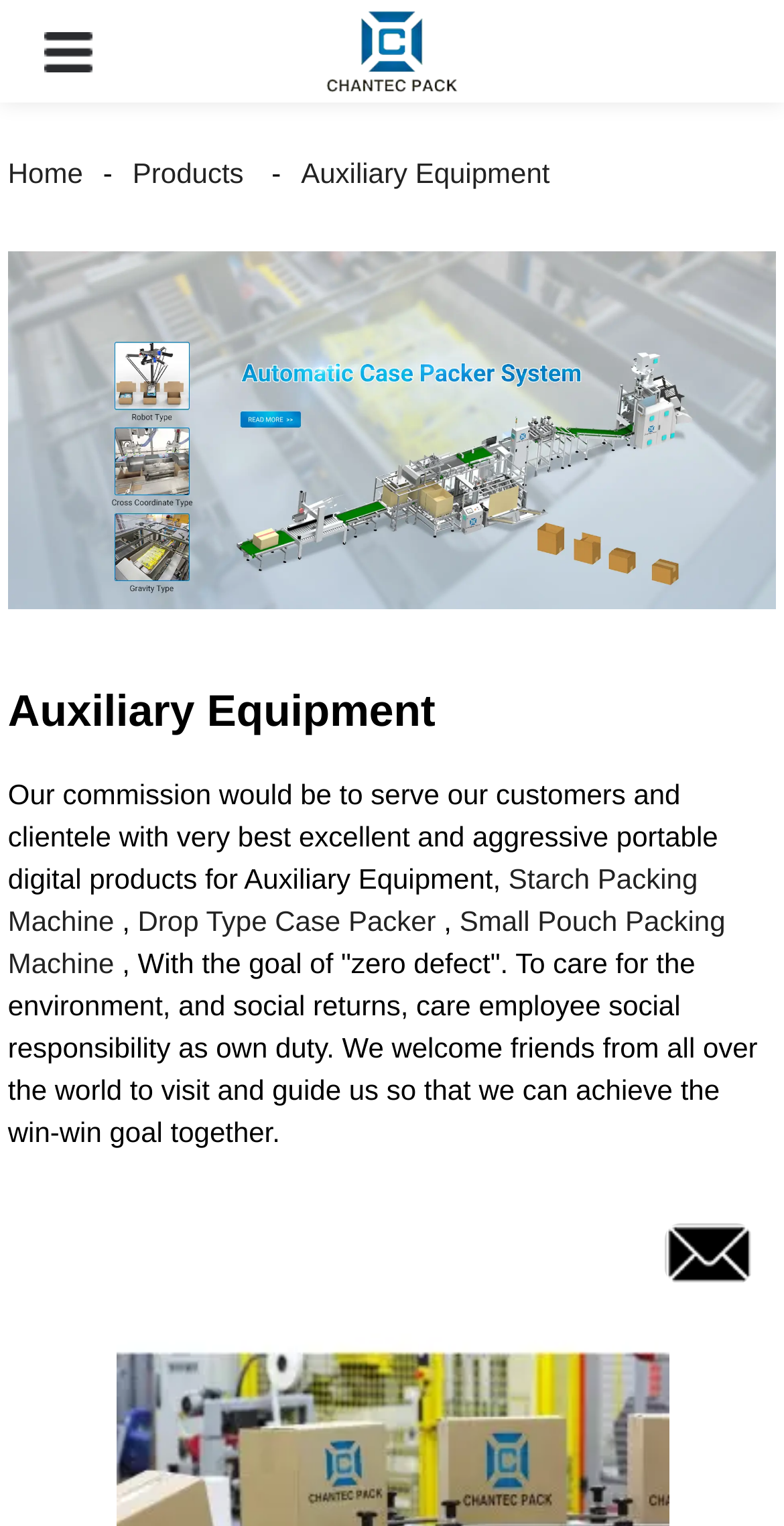Highlight the bounding box coordinates of the element that should be clicked to carry out the following instruction: "Click the Next item in carousel button". The coordinates must be given as four float numbers ranging from 0 to 1, i.e., [left, top, right, bottom].

[0.862, 0.259, 0.949, 0.304]